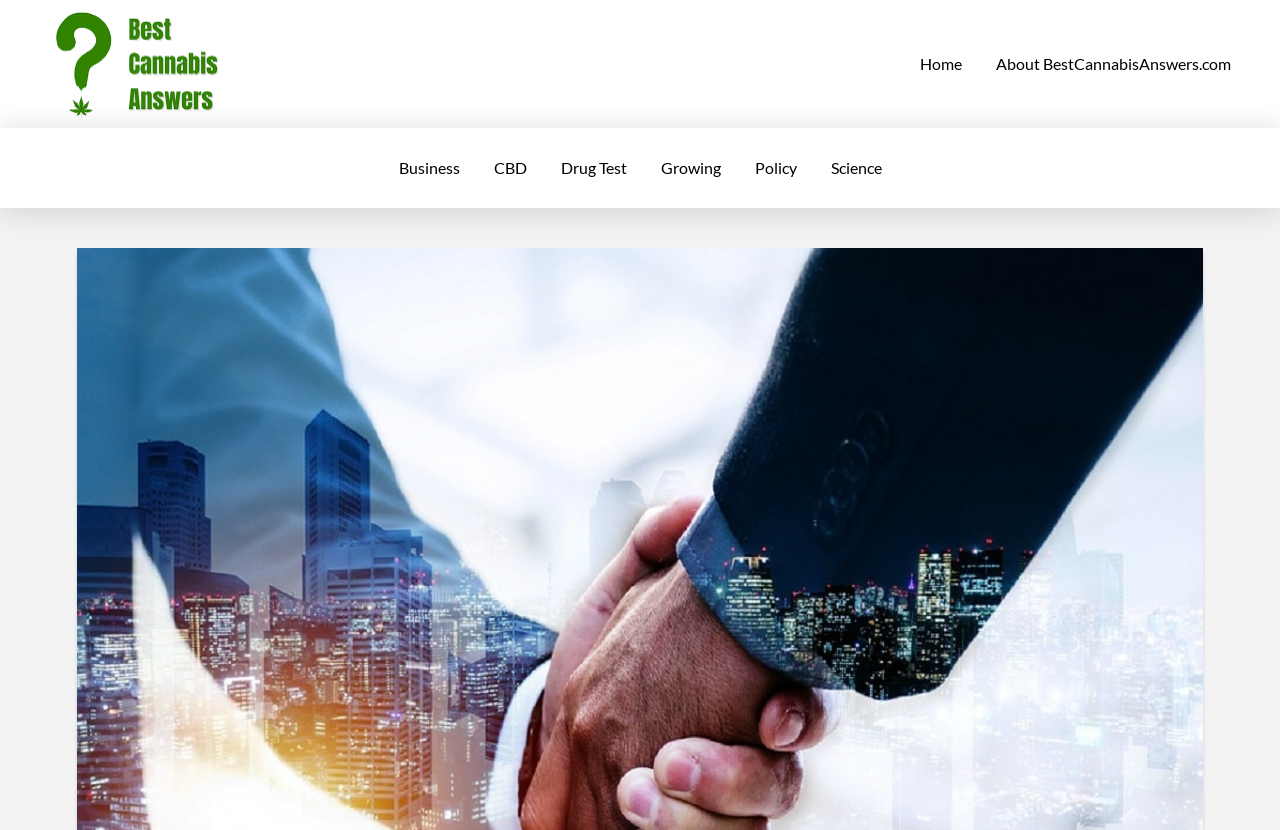Predict the bounding box of the UI element based on the description: "Wire Mesh Products". The coordinates should be four float numbers between 0 and 1, formatted as [left, top, right, bottom].

None